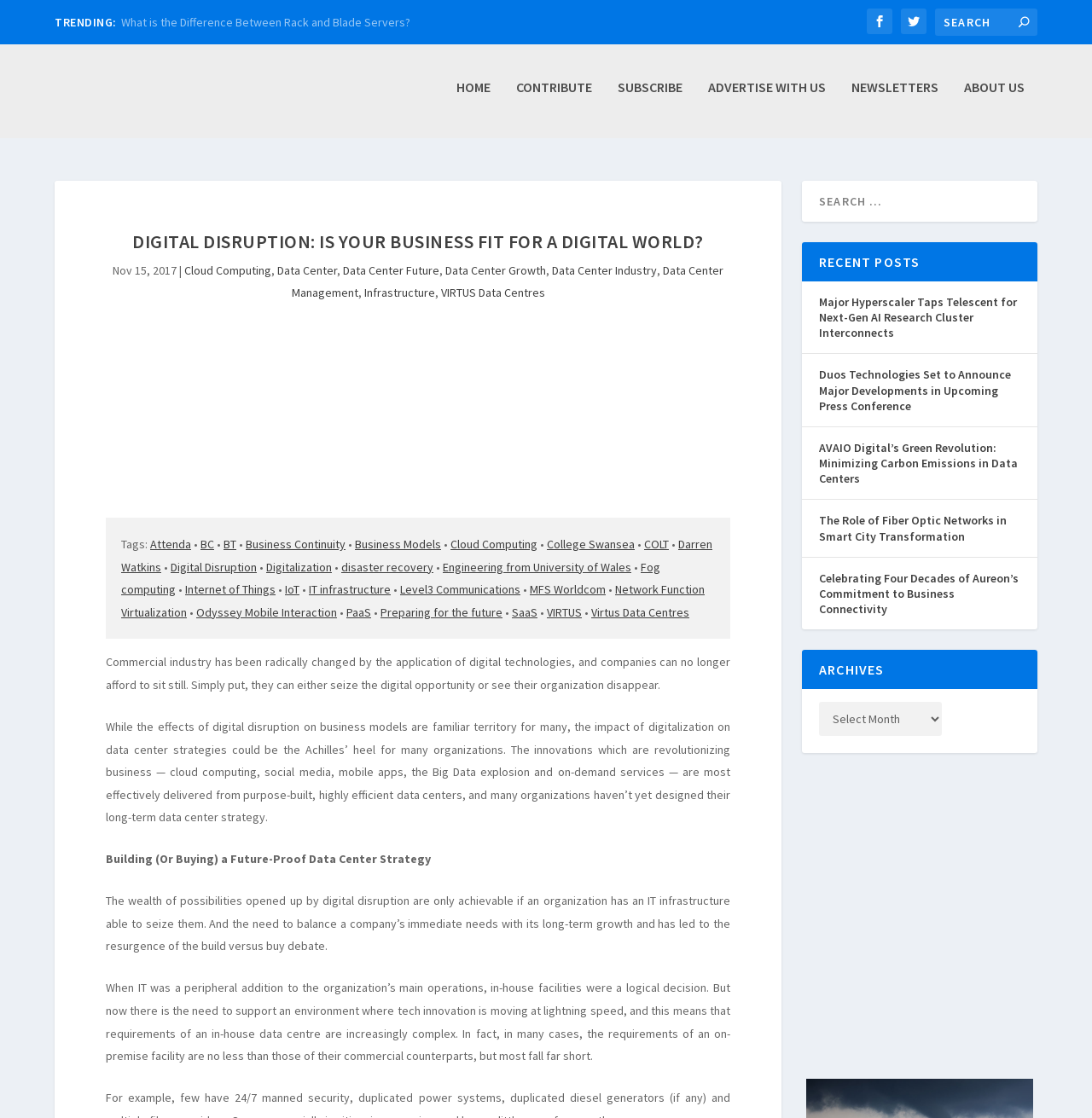Please answer the following question using a single word or phrase: What are the recent posts about?

Data centers and technology